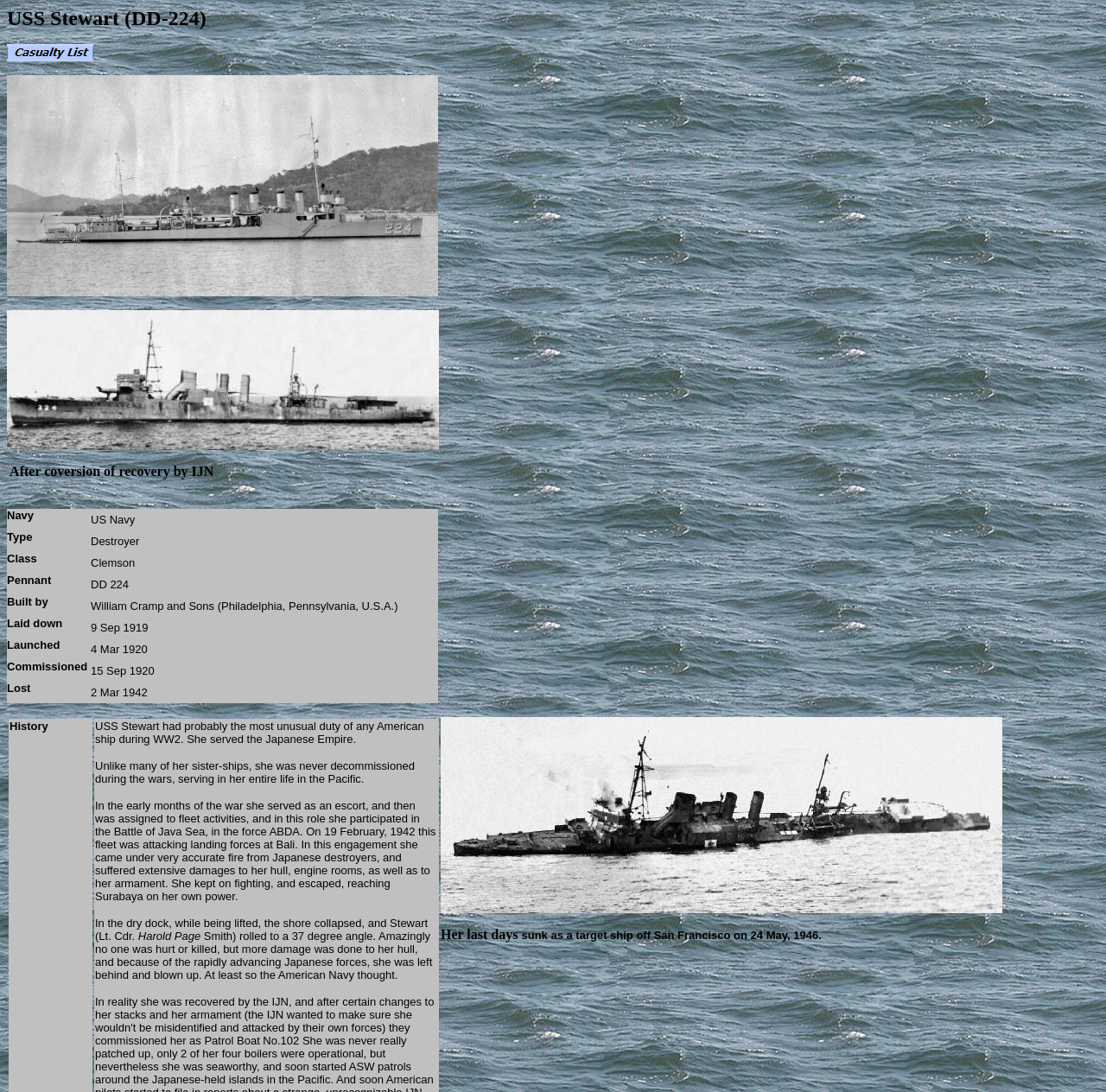What is the caption of the image below the table?
Provide a detailed and well-explained answer to the question.

The question asks for the caption of the image below the table, which can be found in the StaticText element 'Her last days'.